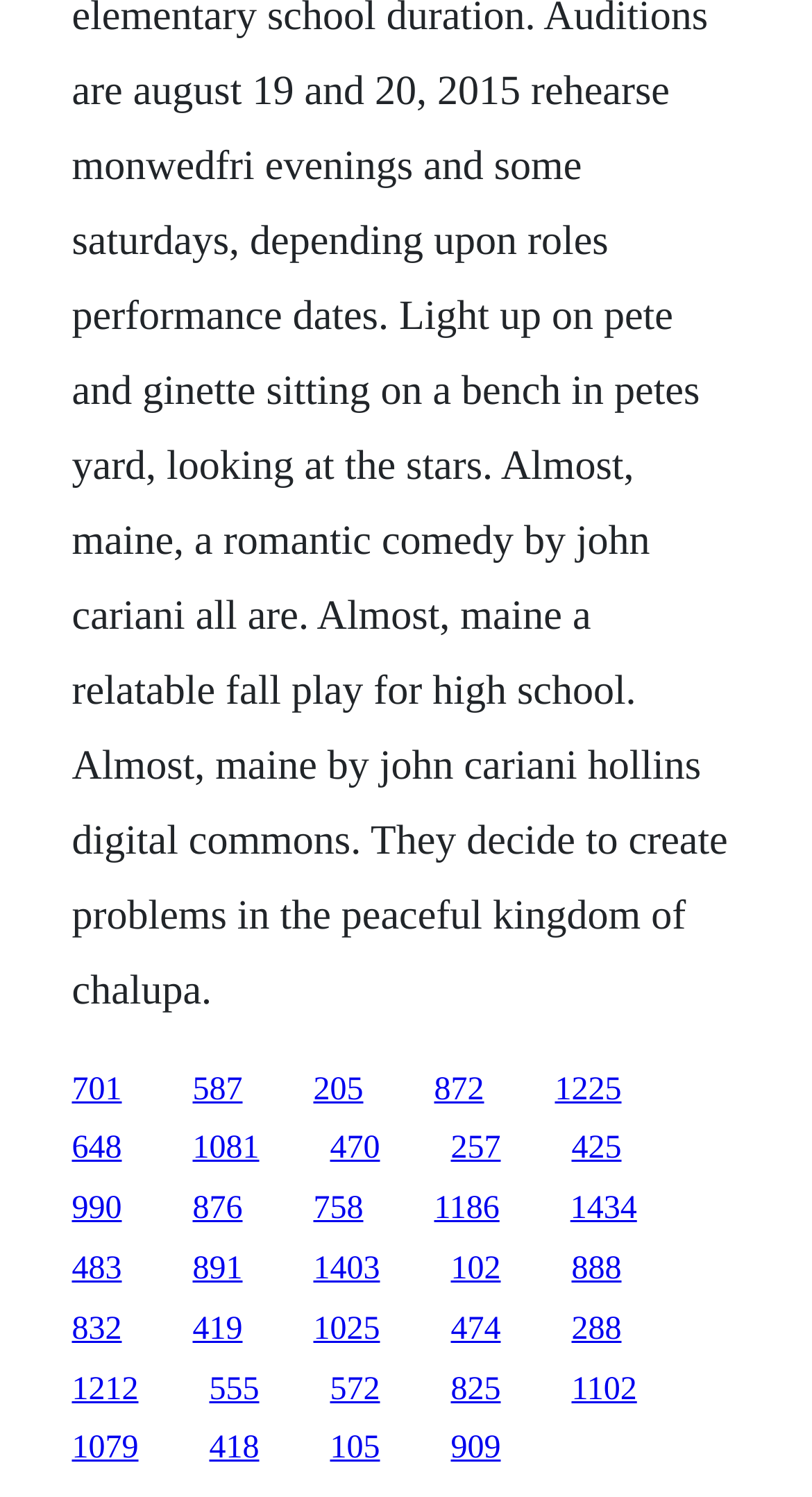Identify the coordinates of the bounding box for the element that must be clicked to accomplish the instruction: "follow the tenth link".

[0.704, 0.796, 0.765, 0.819]